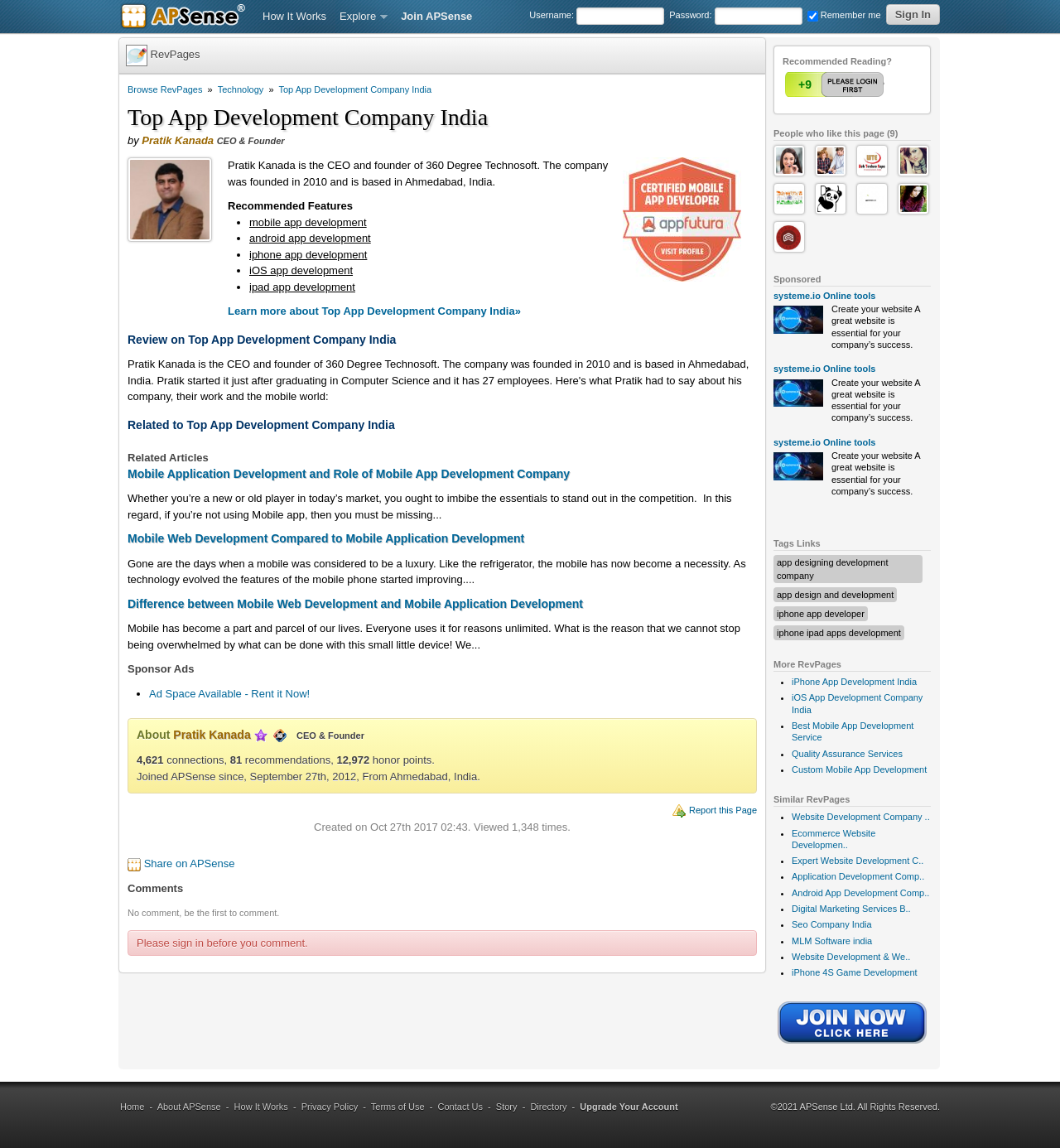What is the location of 360 Degree Technosoft?
Provide a detailed and extensive answer to the question.

I found this information by looking at the static text 'Pratik Kanada is the CEO and founder of 360 Degree Technosoft. The company was founded in 2010 and is based in Ahmedabad, India.' which indicates that 360 Degree Technosoft is based in Ahmedabad, India.